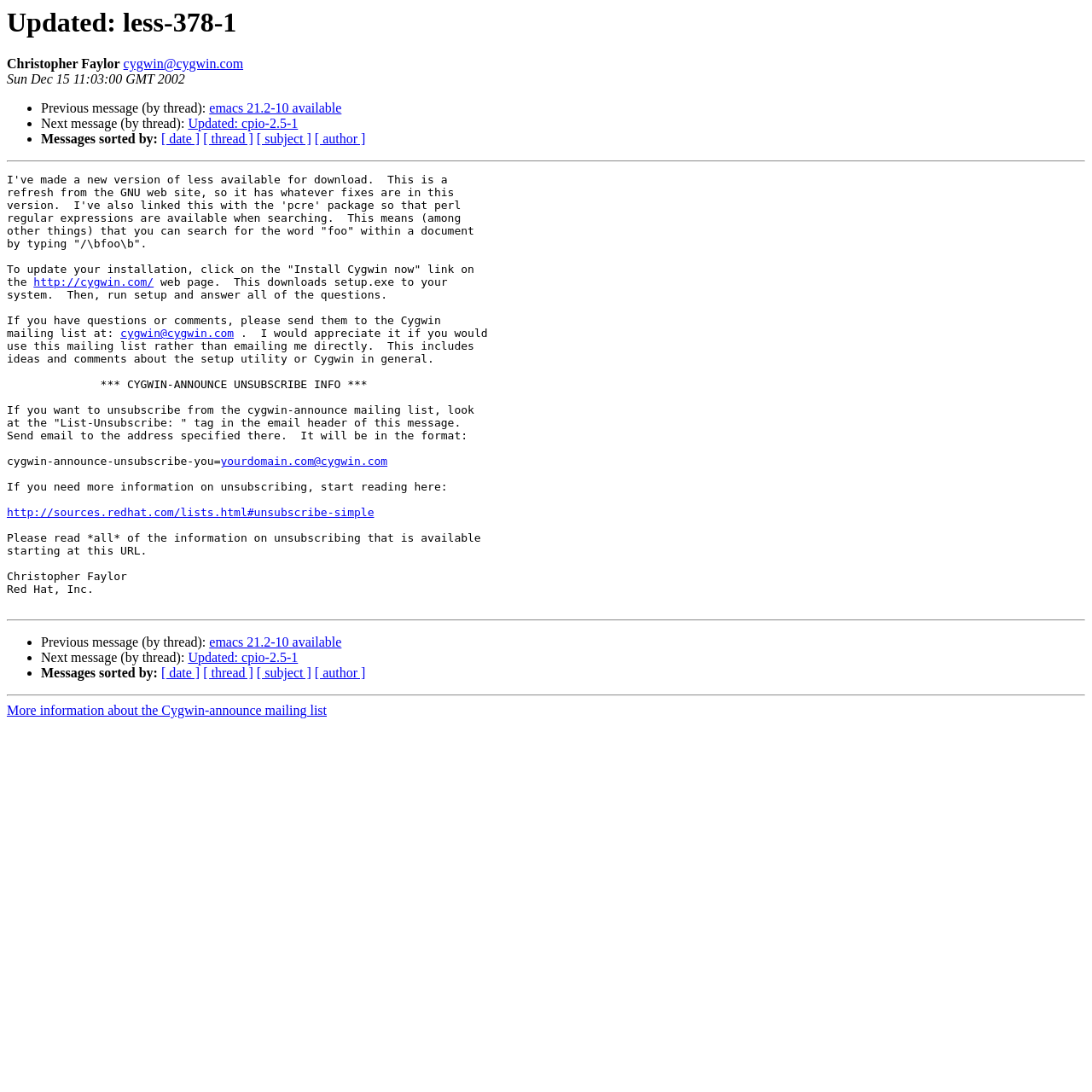Specify the bounding box coordinates (top-left x, top-left y, bottom-right x, bottom-right y) of the UI element in the screenshot that matches this description: cygwin@cygwin.com

[0.11, 0.3, 0.214, 0.311]